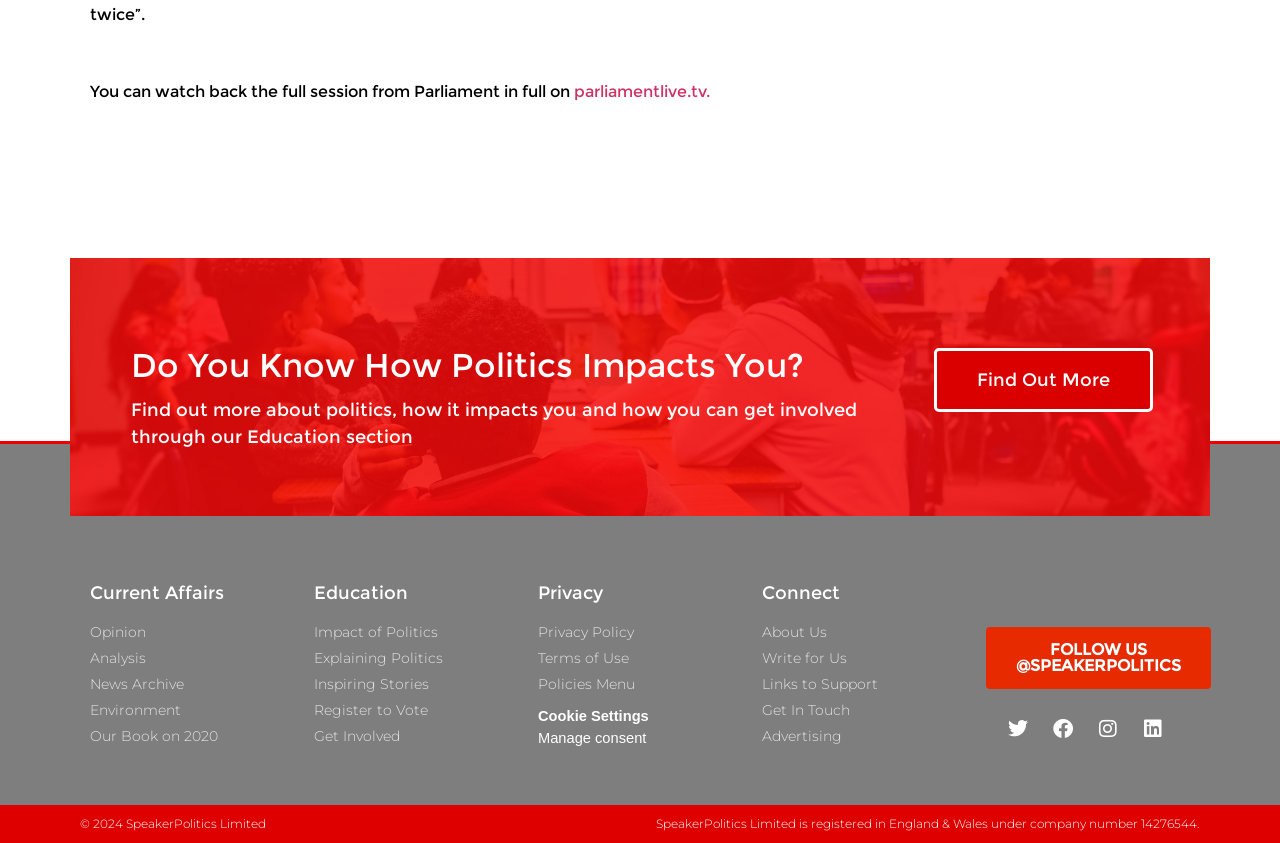Answer the following in one word or a short phrase: 
How can I get in touch with the website owners?

Get In Touch link